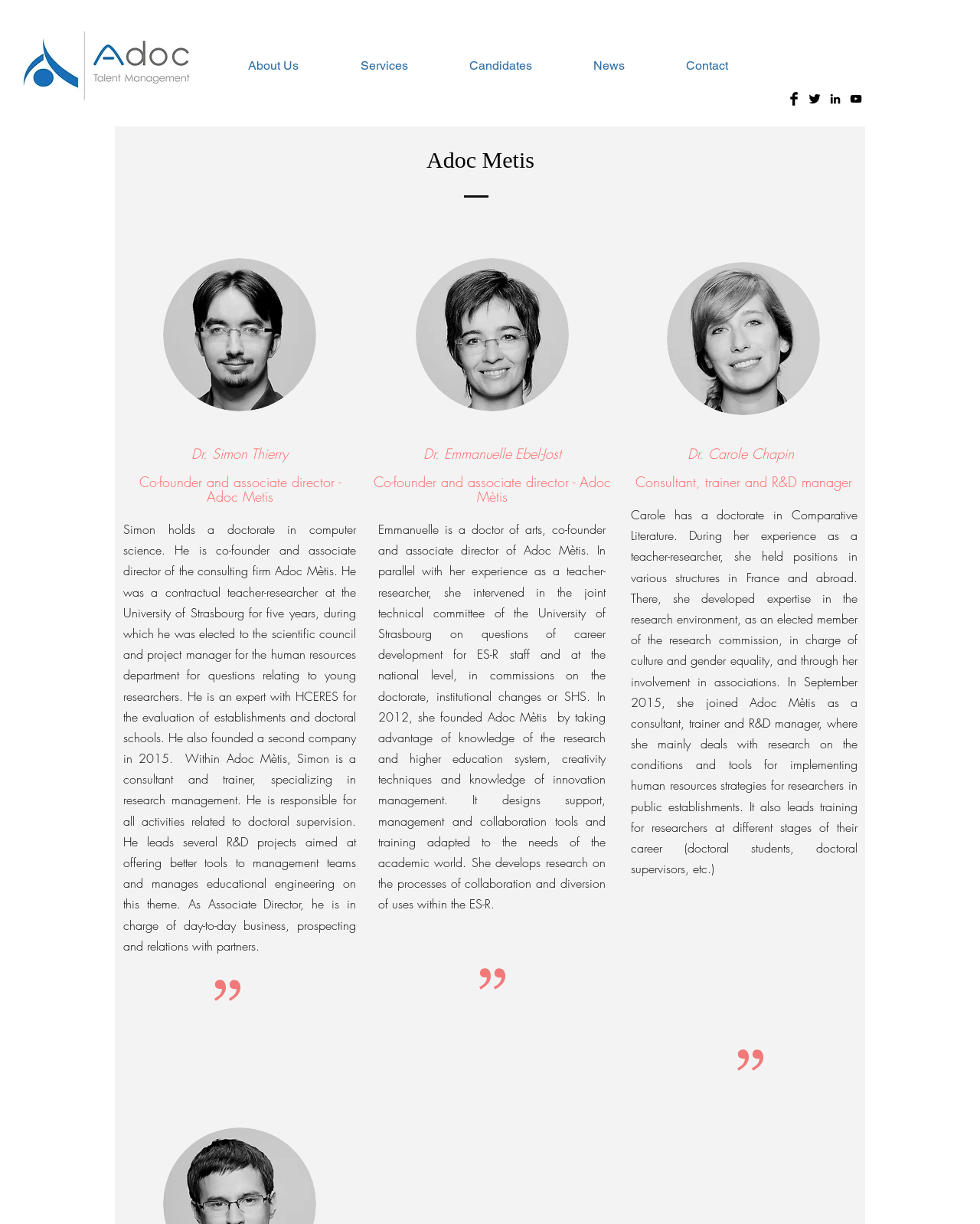Based on what you see in the screenshot, provide a thorough answer to this question: How many co-founders are mentioned?

By analyzing the webpage, I found two co-founders mentioned: Dr. Simon Thierry and Dr. Emmanuelle Ebel-Jost. They are both associate directors of Adoc Mètis.